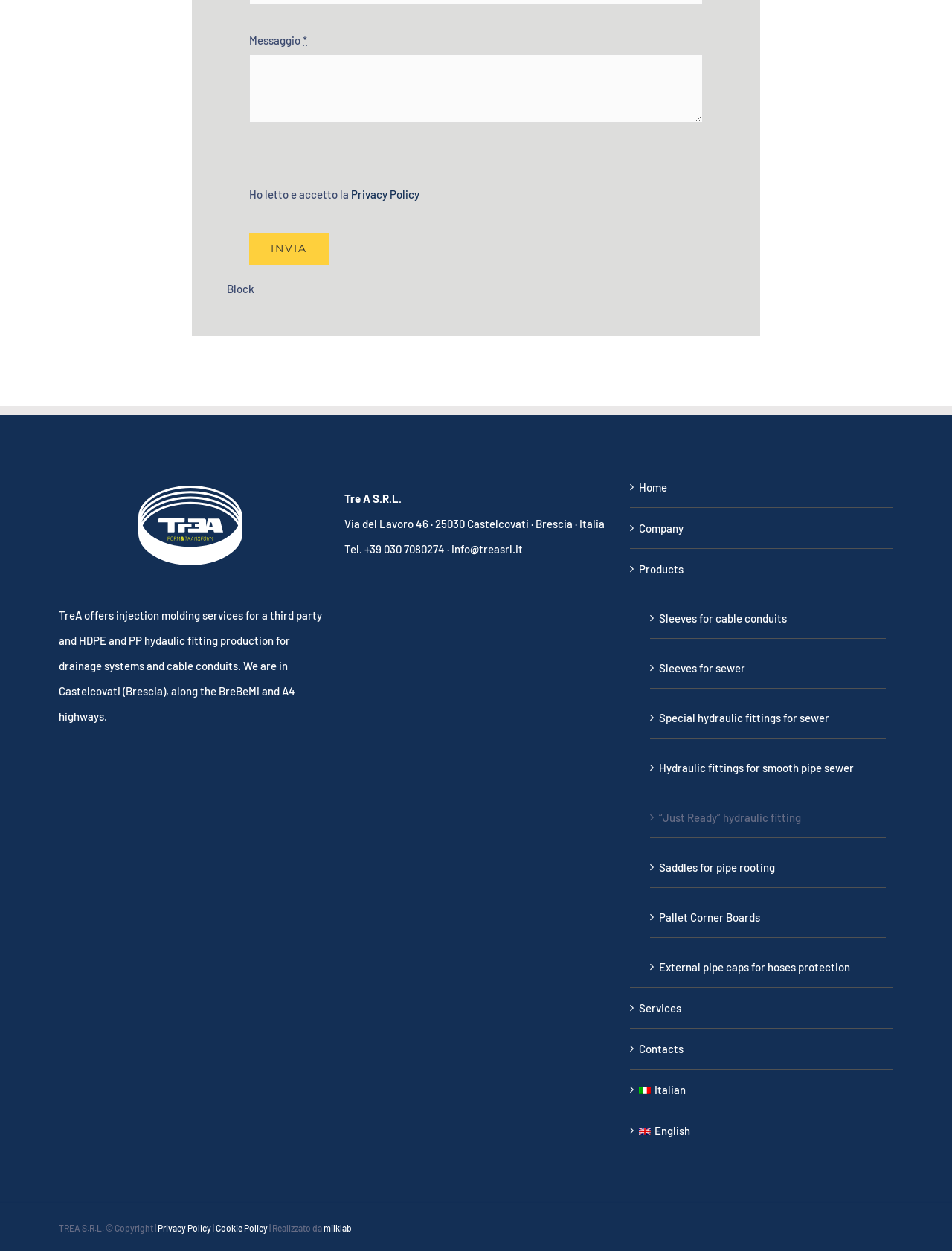Based on the visual content of the image, answer the question thoroughly: What is the purpose of the checkbox?

The checkbox is located at coordinates [0.262, 0.125, 0.273, 0.133] and is part of a group element. The text 'Ho letto e accetto la' is nearby, suggesting that the checkbox is used to accept terms or conditions. The link 'Privacy Policy' is also nearby, further supporting this conclusion.